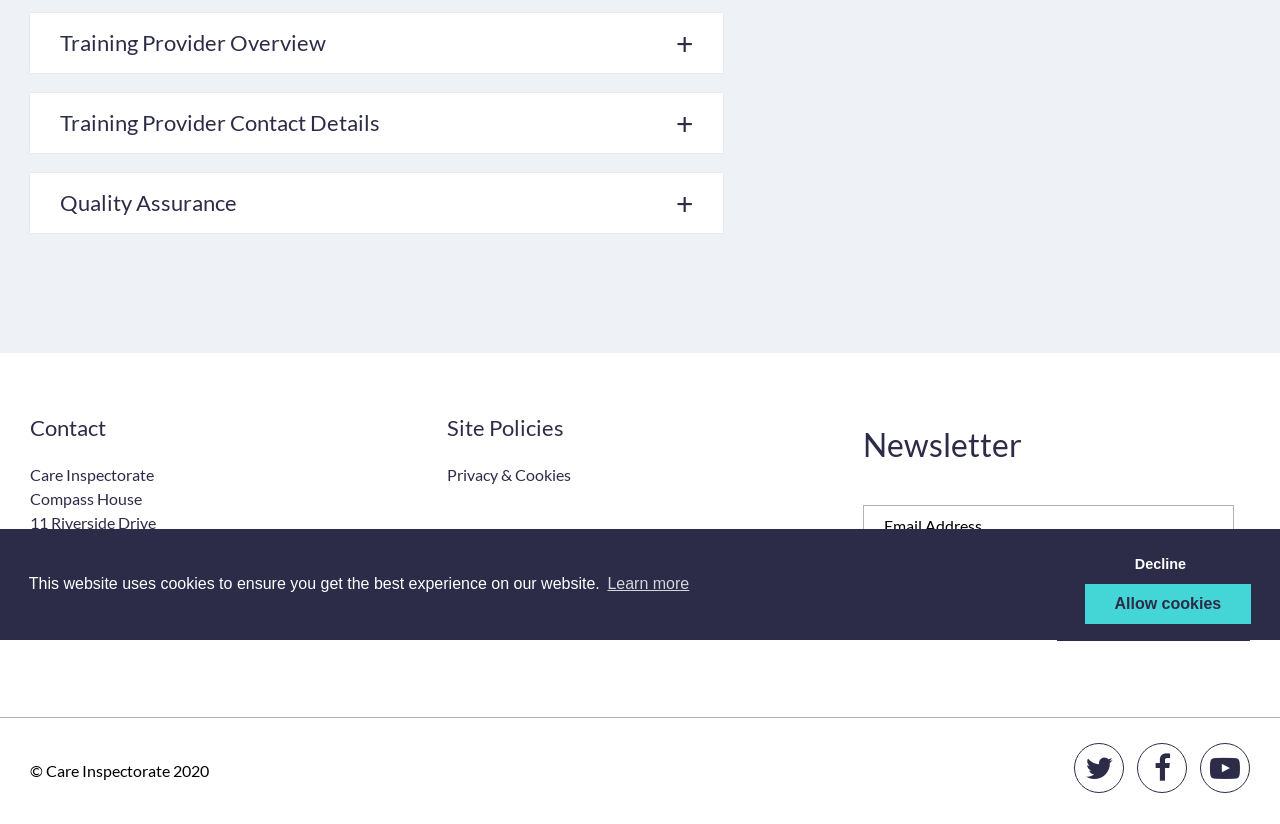Determine the bounding box coordinates for the UI element described. Format the coordinates as (top-left x, top-left y, bottom-right x, bottom-right y) and ensure all values are between 0 and 1. Element description: Learn more

[0.472, 0.691, 0.541, 0.727]